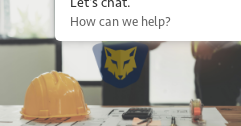What is the name of the company represented by the logo?
Refer to the image and provide a thorough answer to the question.

Behind the hard hat, a logo is prominently displayed, and upon examining the logo, it can be seen that it features a stylized wolf, which represents Alpha Protects, a company specializing in temporary surface protection products.